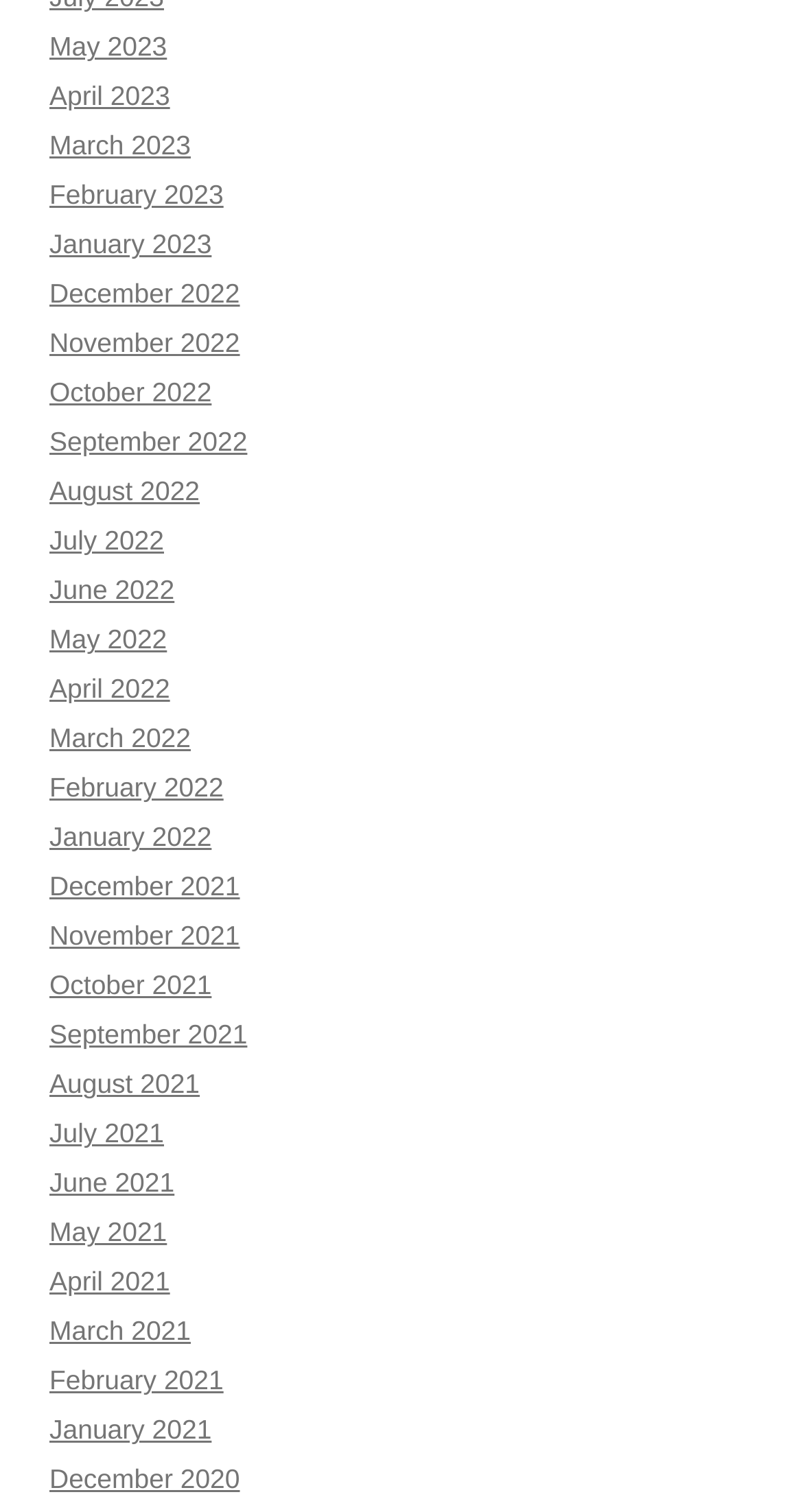Please give a short response to the question using one word or a phrase:
How many months are listed in total?

24